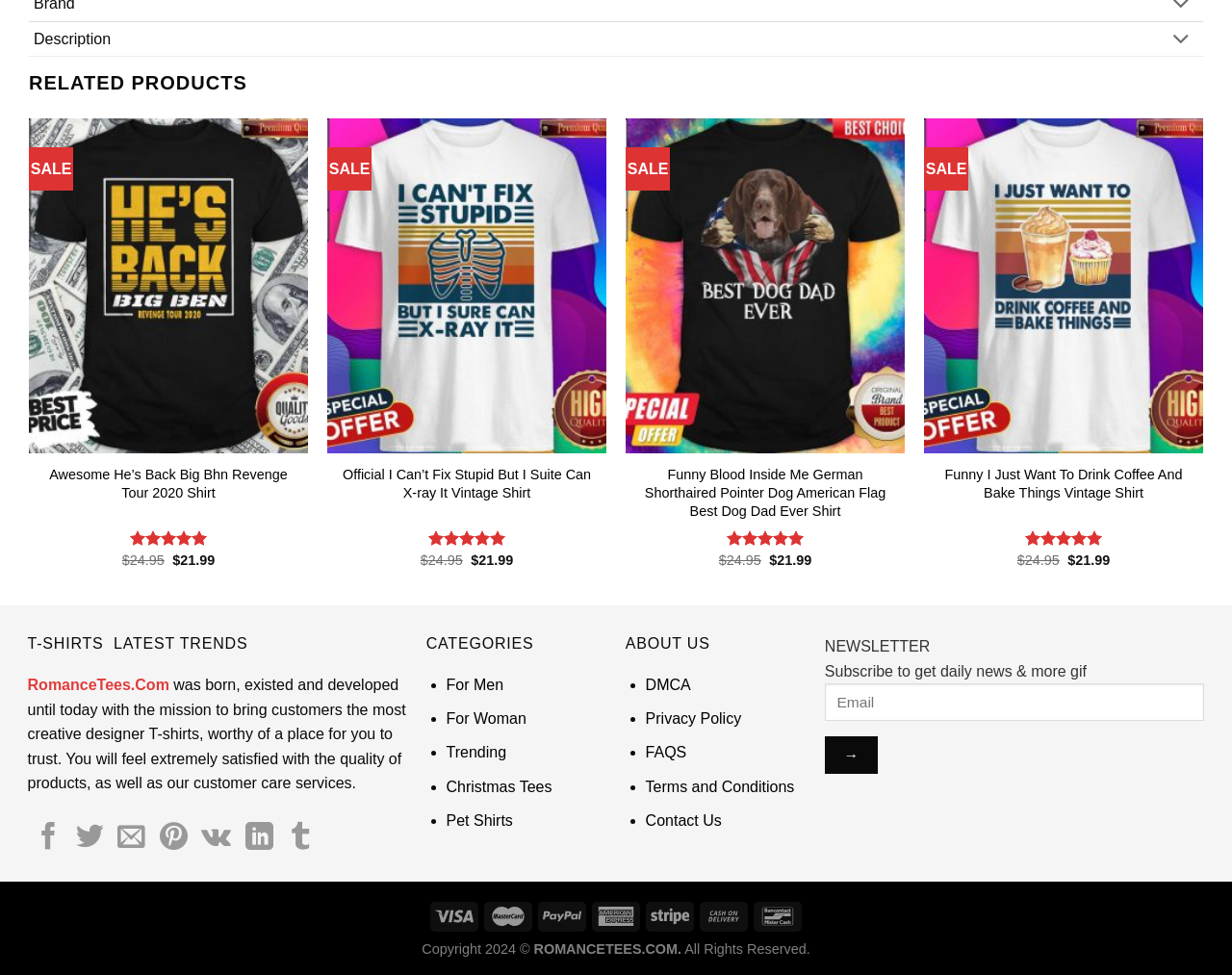Give a one-word or one-phrase response to the question:
What is the category of the first product?

RELATED PRODUCTS